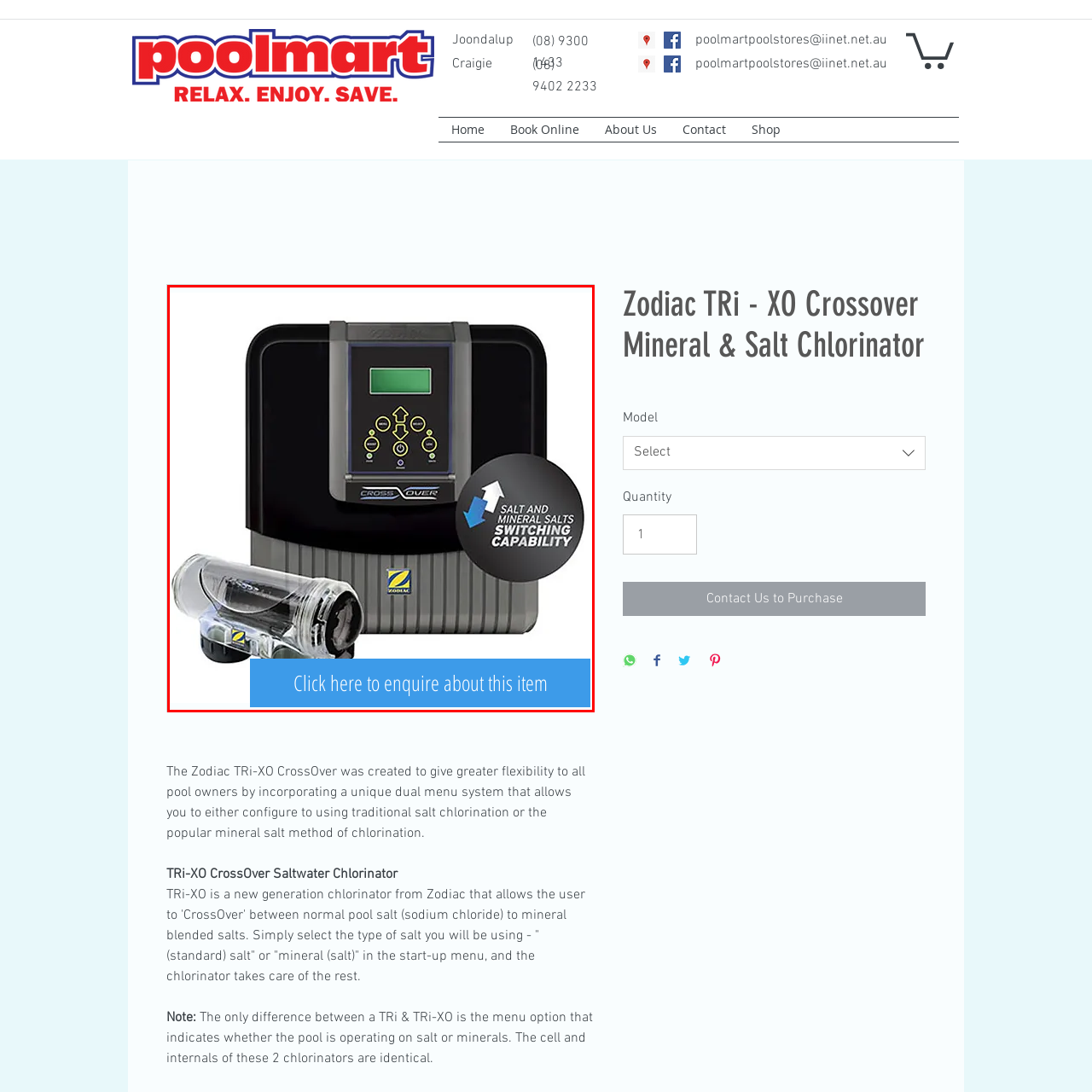Pay close attention to the image within the red perimeter and provide a detailed answer to the question that follows, using the image as your primary source: 
What type of chlorination methods does the system support?

The system supports both traditional salt and mineral salt chlorination methods, as indicated by the visible salt cell and the circular graphic highlighting the system's ability to switch between salt and mineral salts.